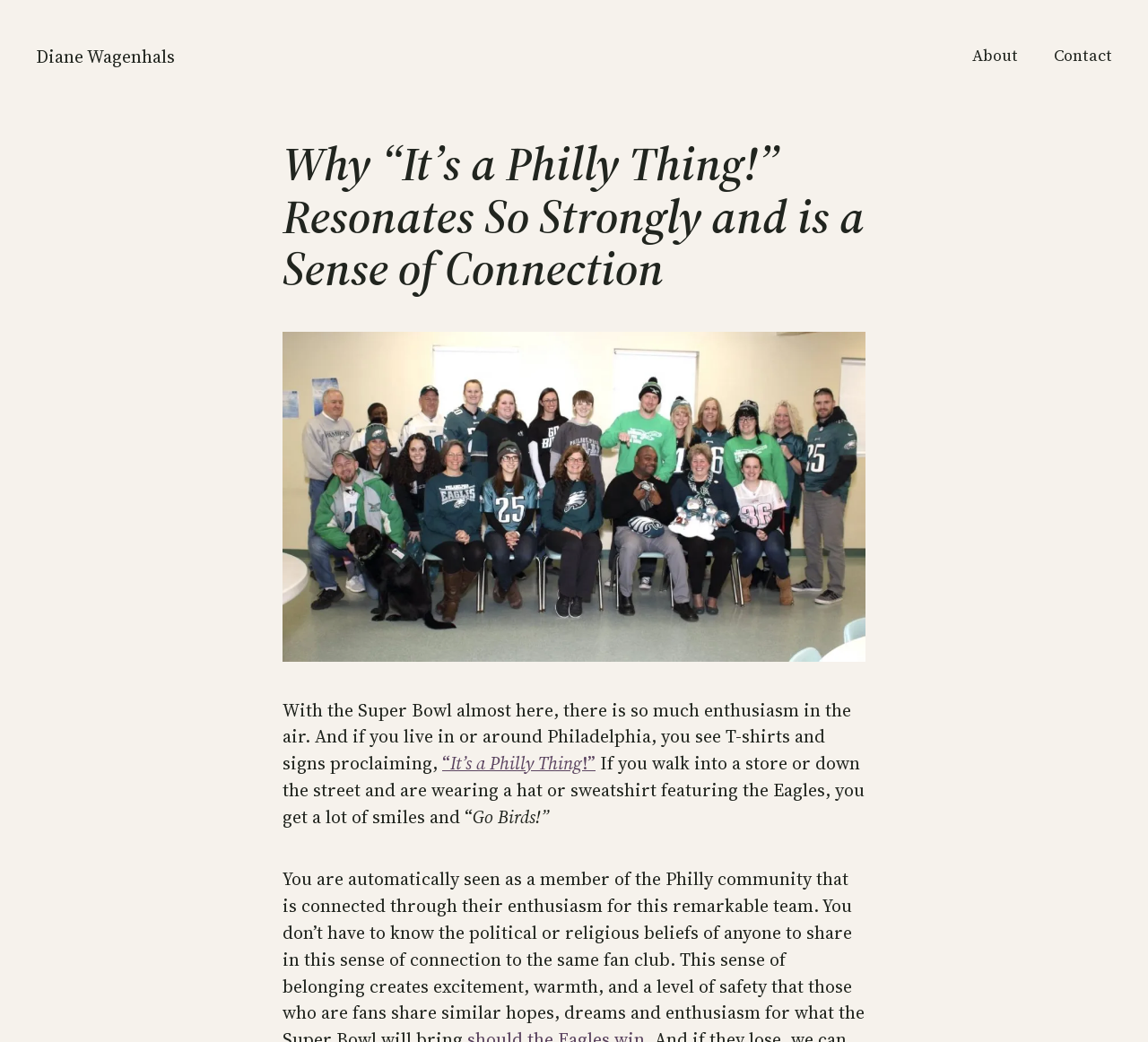What is the tone of the article?
Using the screenshot, give a one-word or short phrase answer.

Positive